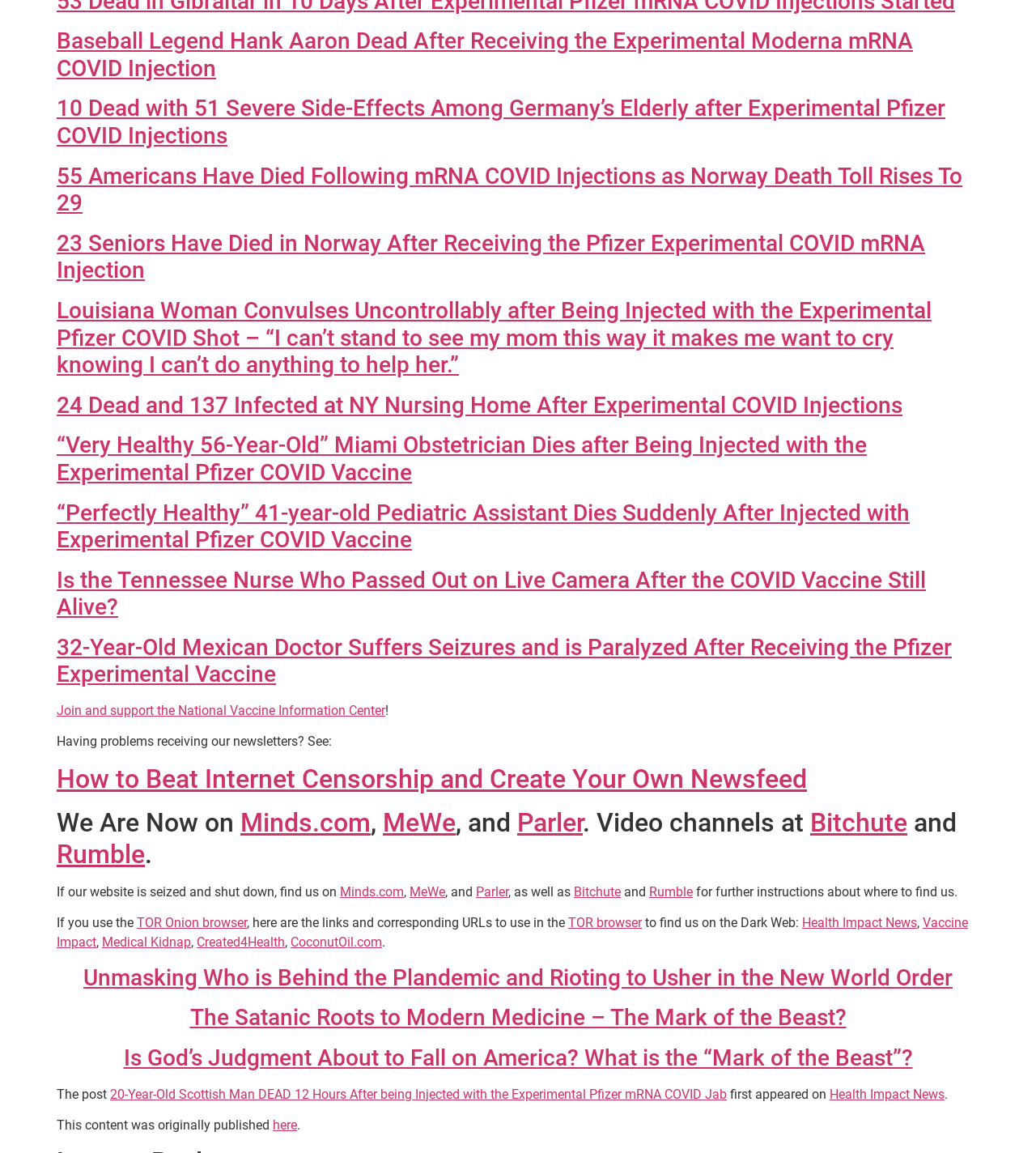What is the purpose of the link 'TOR Onion browser'?
Kindly give a detailed and elaborate answer to the question.

The link 'TOR Onion browser' is provided as a way to access the Dark Web, which is a part of the internet that is not accessible through traditional browsers. This suggests that the webpage is providing information on how to access alternative sources of information.